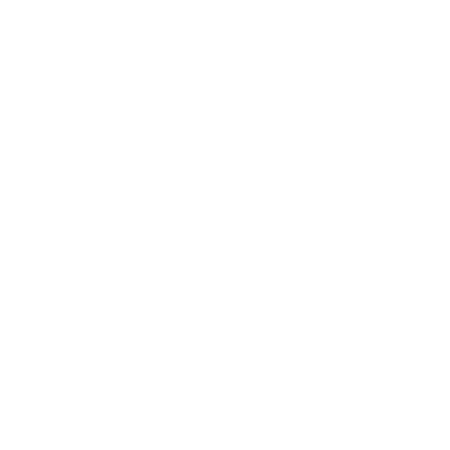How much do the knickers cost?
Using the image as a reference, answer the question with a short word or phrase.

£14.99